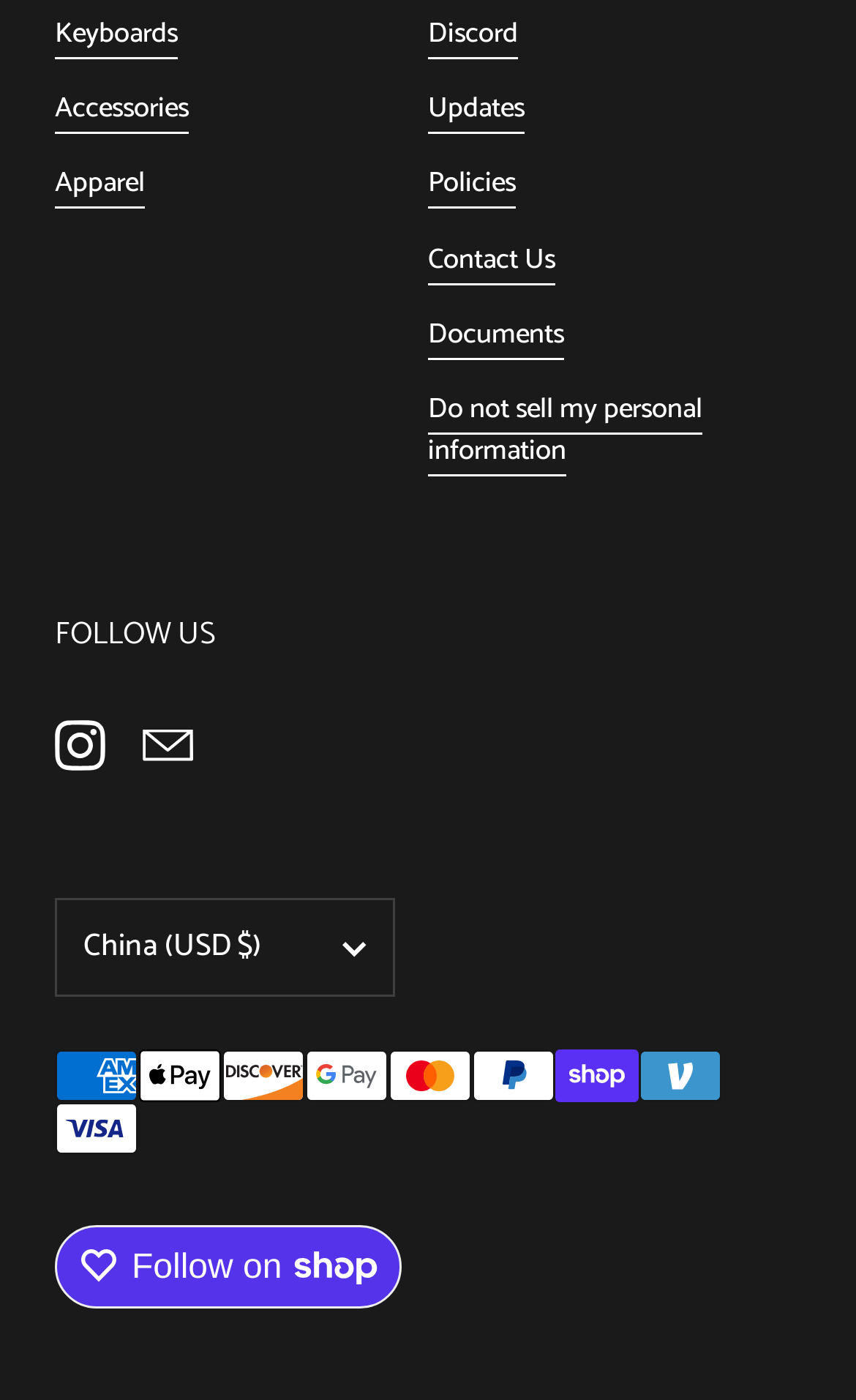What are the main categories on this website?
Provide a detailed and extensive answer to the question.

By analyzing the top navigation links, I found that the main categories on this website are Keyboards, Accessories, and Apparel, which are listed as separate links.